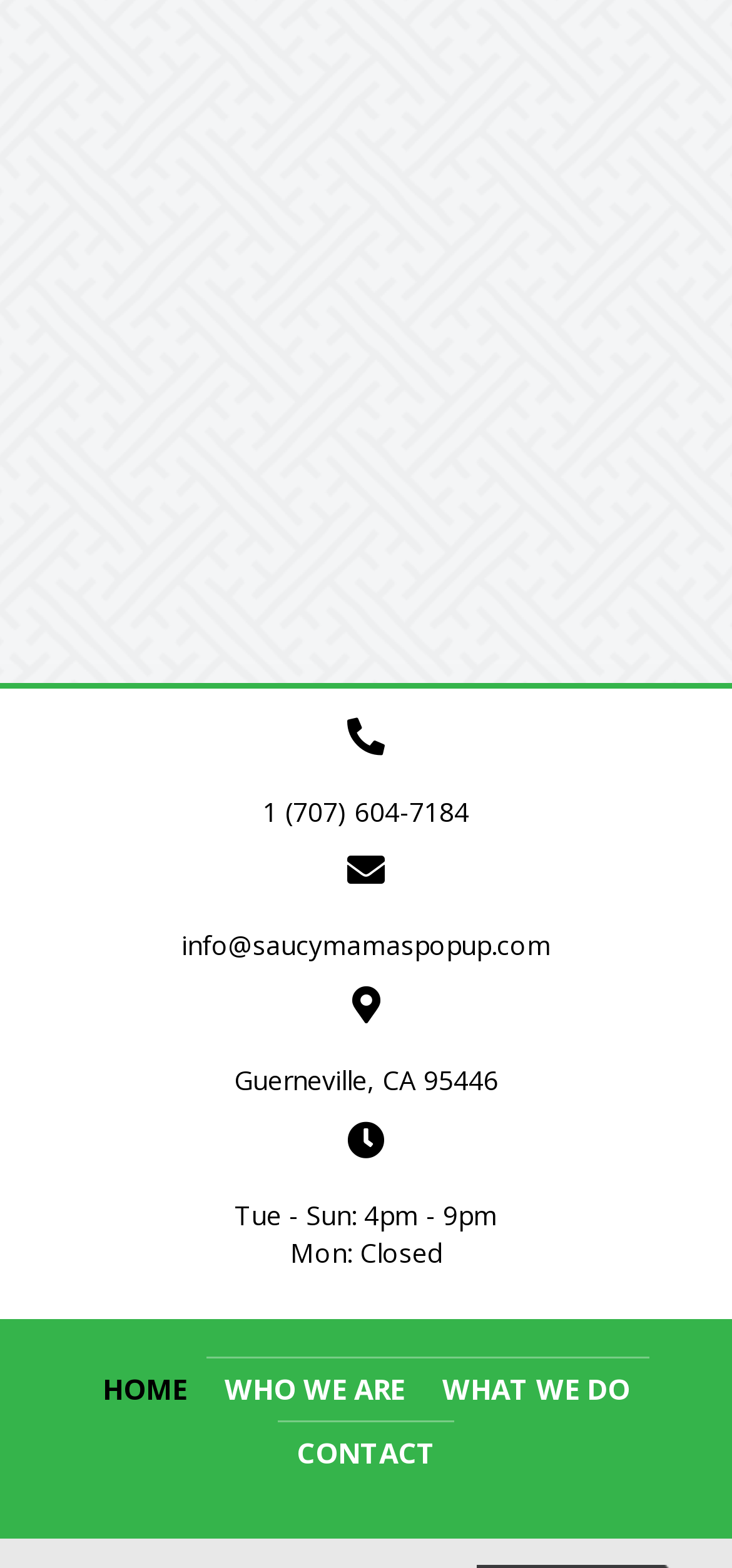Find the bounding box coordinates of the area to click in order to follow the instruction: "Click on the 'HOME' link".

[0.114, 0.866, 0.281, 0.905]